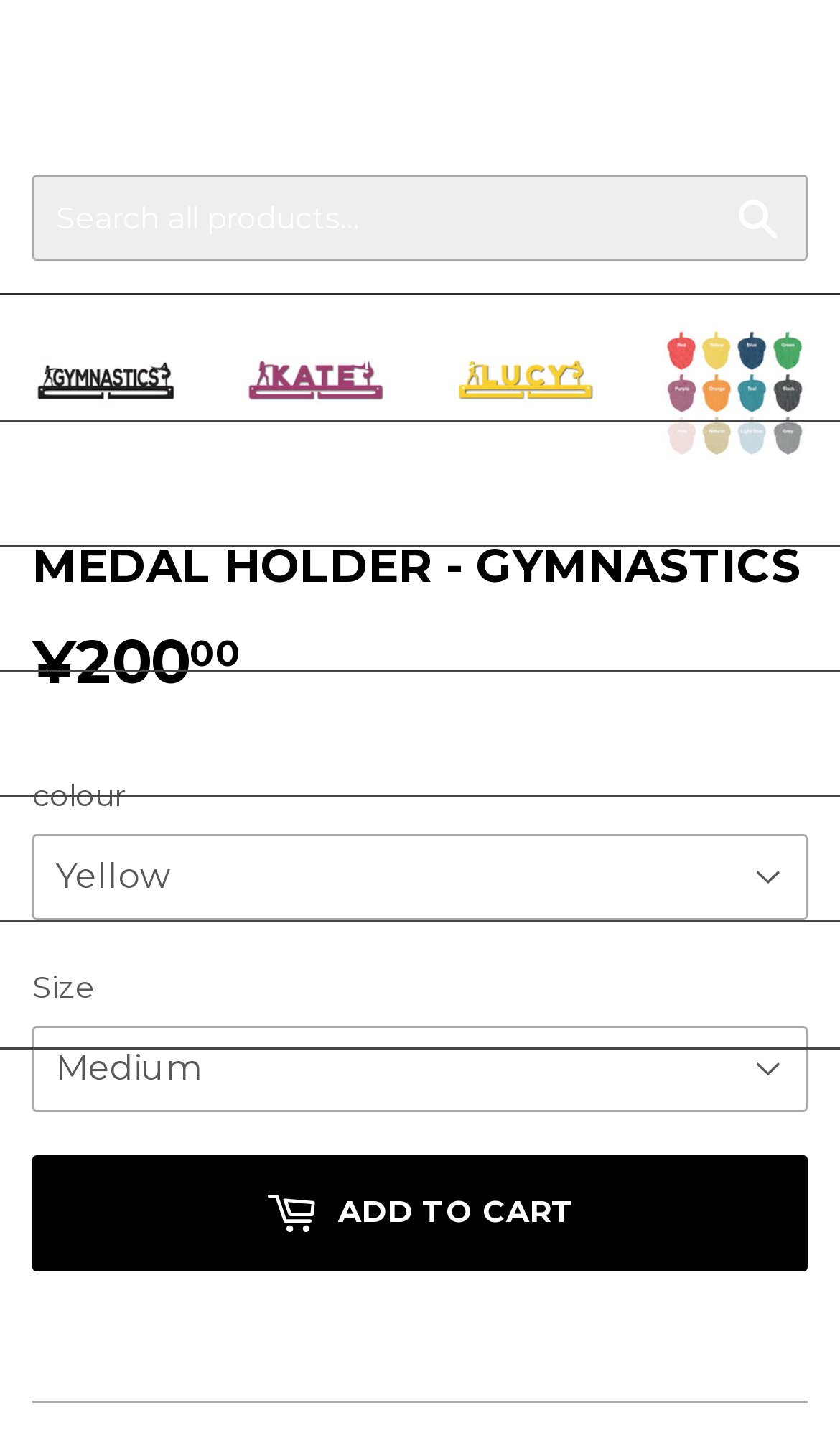Identify the bounding box coordinates of the section to be clicked to complete the task described by the following instruction: "Select a colour". The coordinates should be four float numbers between 0 and 1, formatted as [left, top, right, bottom].

[0.038, 0.58, 0.962, 0.641]